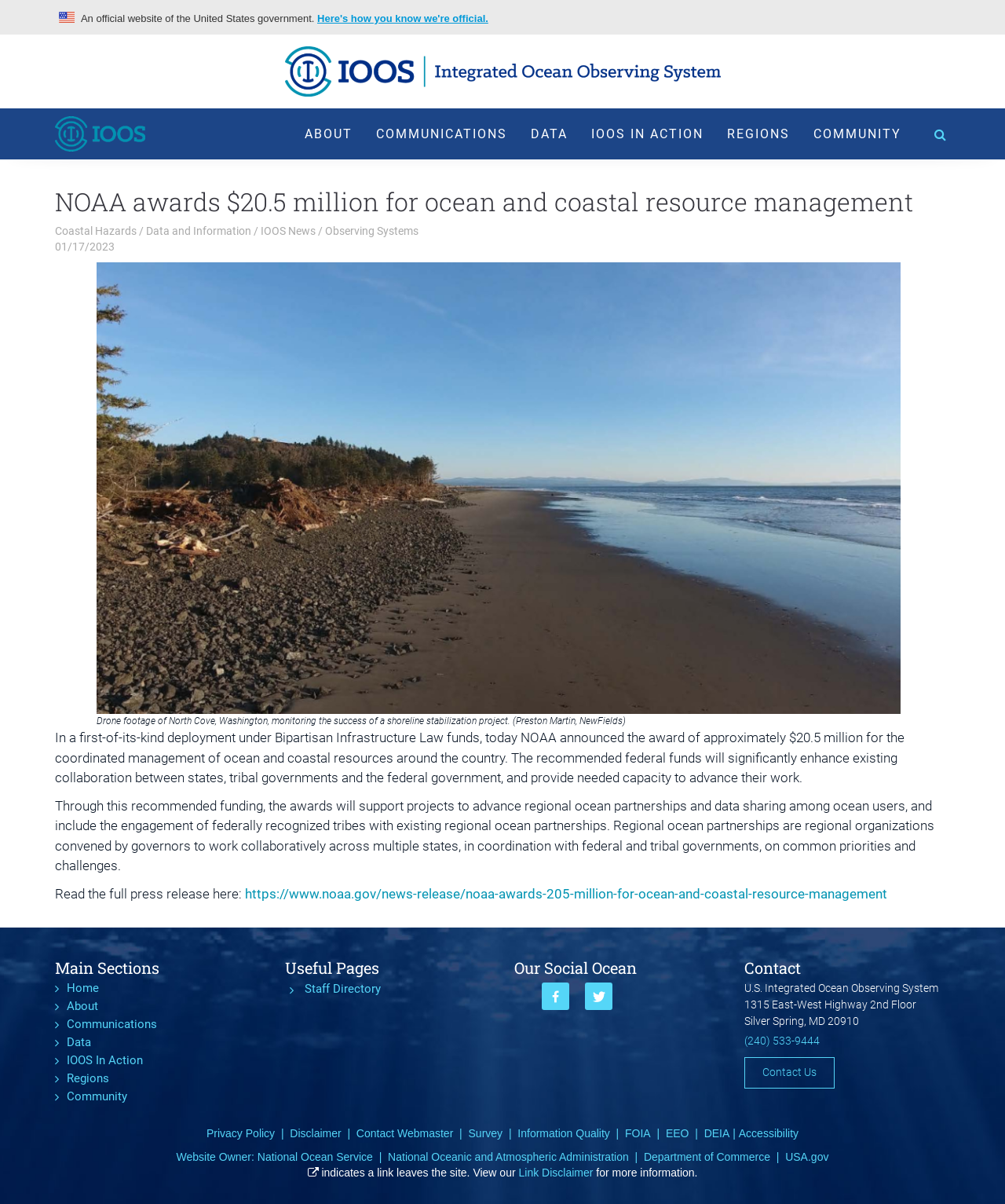Provide the bounding box coordinates for the area that should be clicked to complete the instruction: "Learn about the 'Coastal Hazards' program".

[0.405, 0.115, 0.502, 0.129]